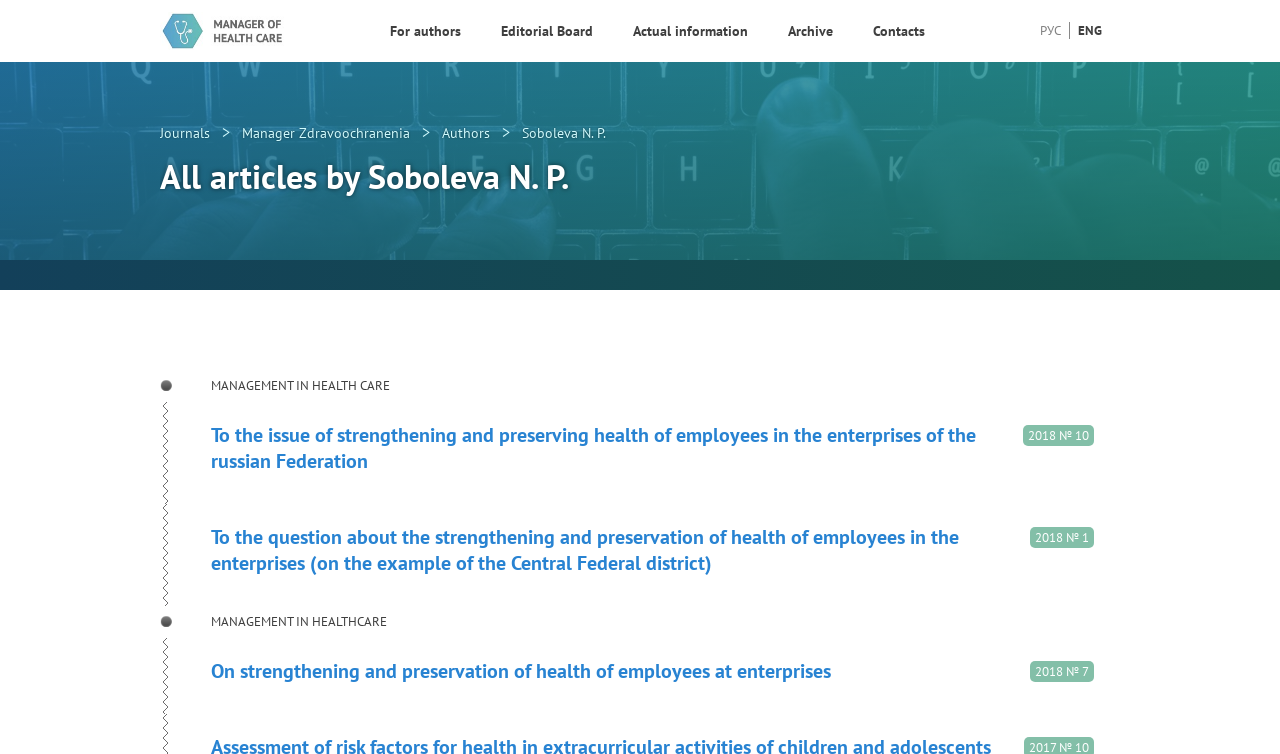Determine the bounding box for the described HTML element: "Actual information". Ensure the coordinates are four float numbers between 0 and 1 in the format [left, top, right, bottom].

[0.479, 0.013, 0.6, 0.069]